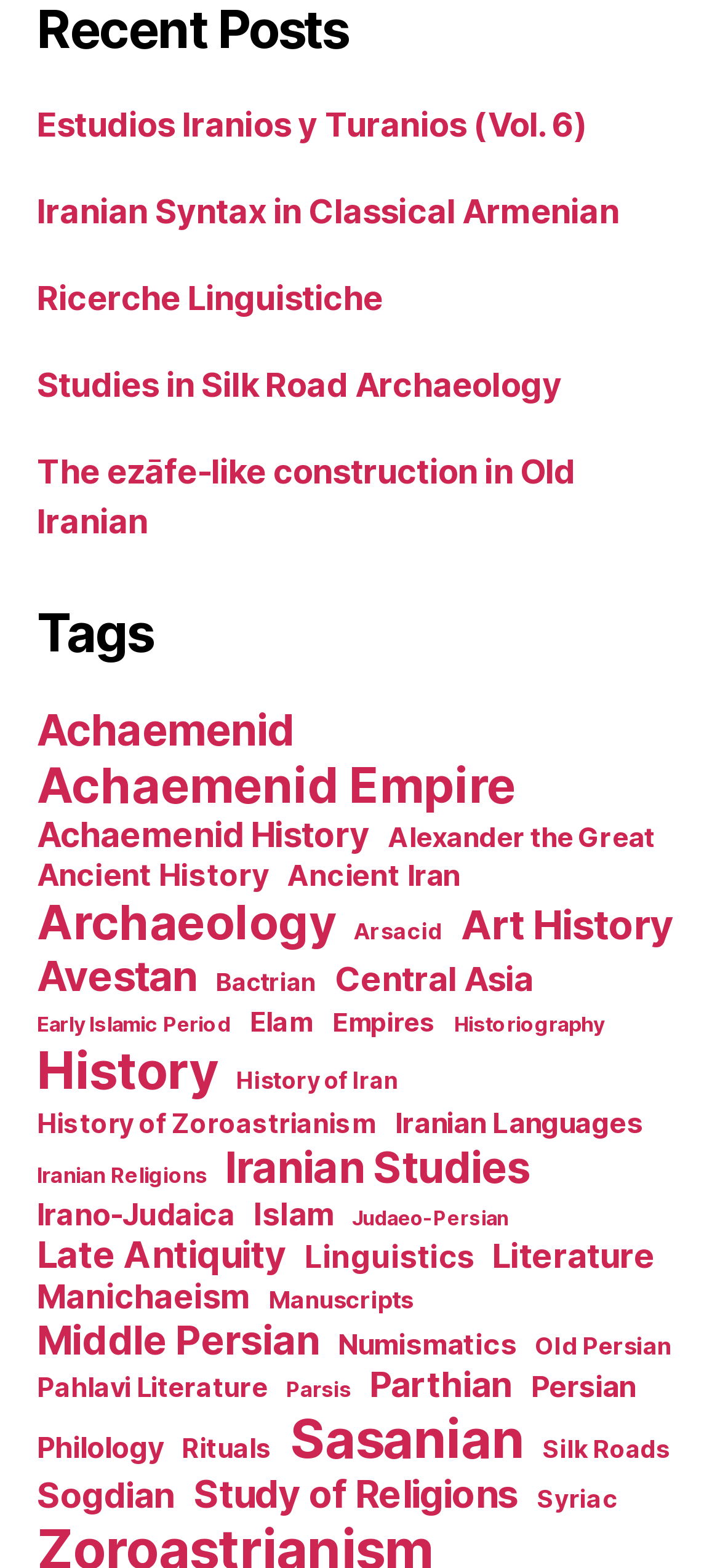Analyze the image and give a detailed response to the question:
How many tags are available on this webpage?

I counted the number of links under the 'Tags' heading, and there are 69 links, each representing a tag.